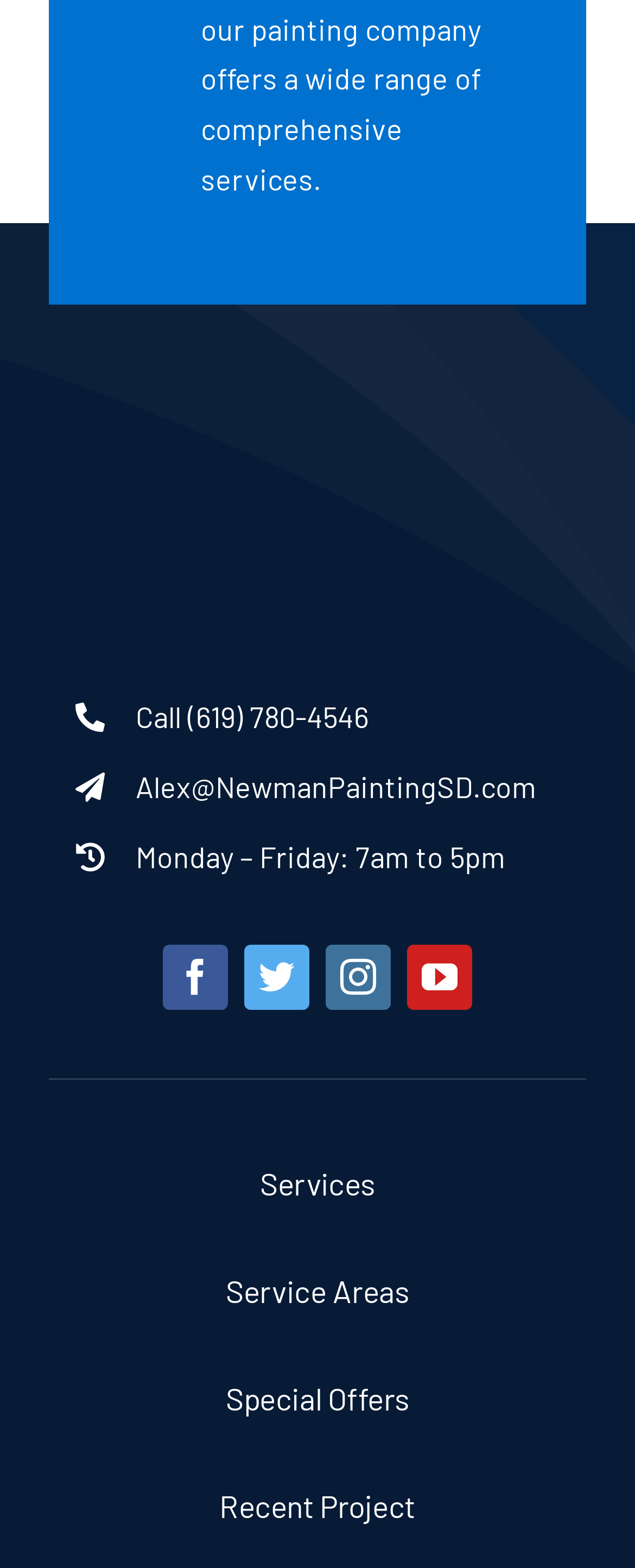Please identify the coordinates of the bounding box for the clickable region that will accomplish this instruction: "Send an email to Alex".

[0.213, 0.49, 0.844, 0.513]